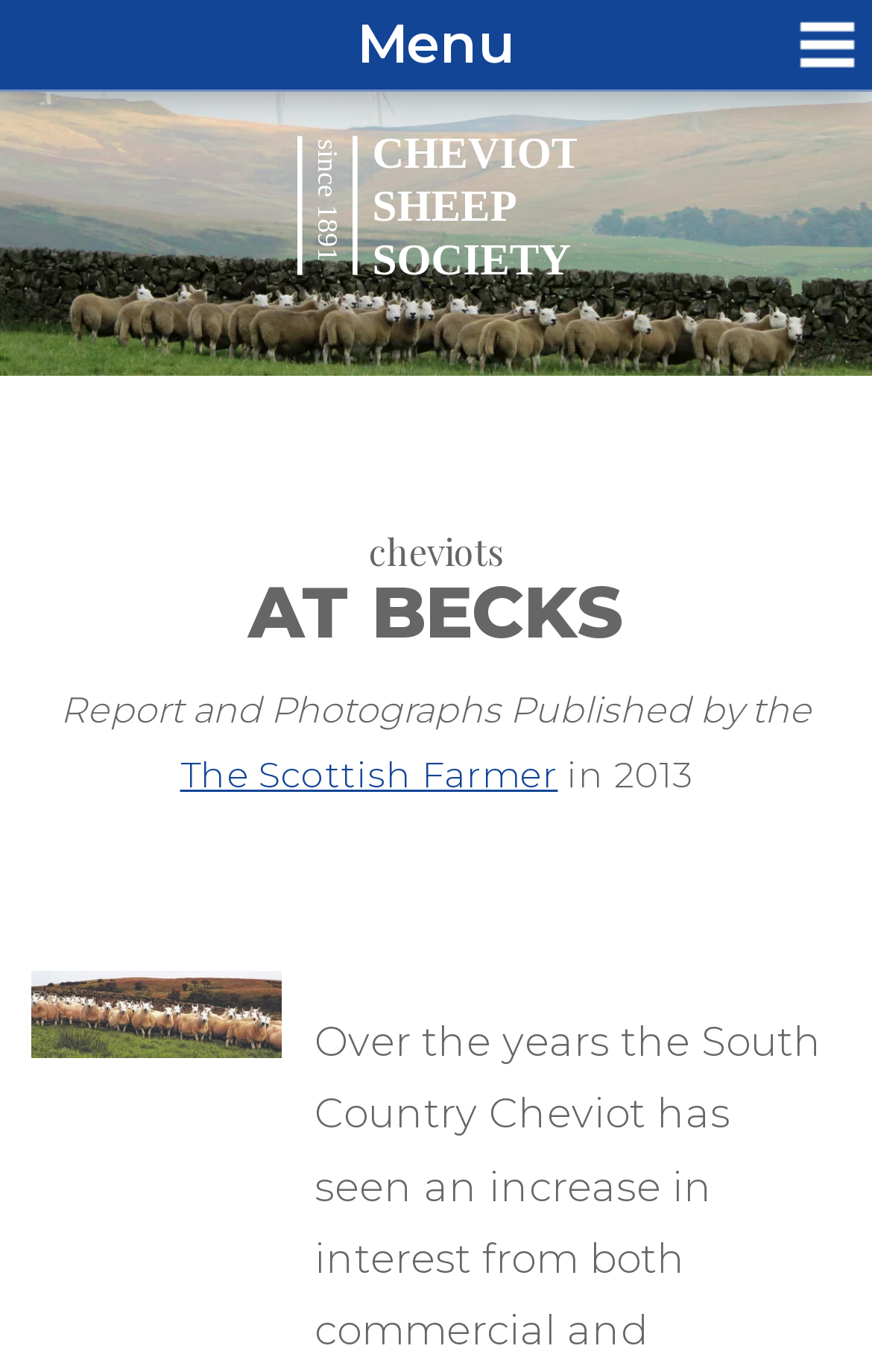Please reply to the following question using a single word or phrase: 
What is the text above the image 'Becksewes3'?

Report and Photographs